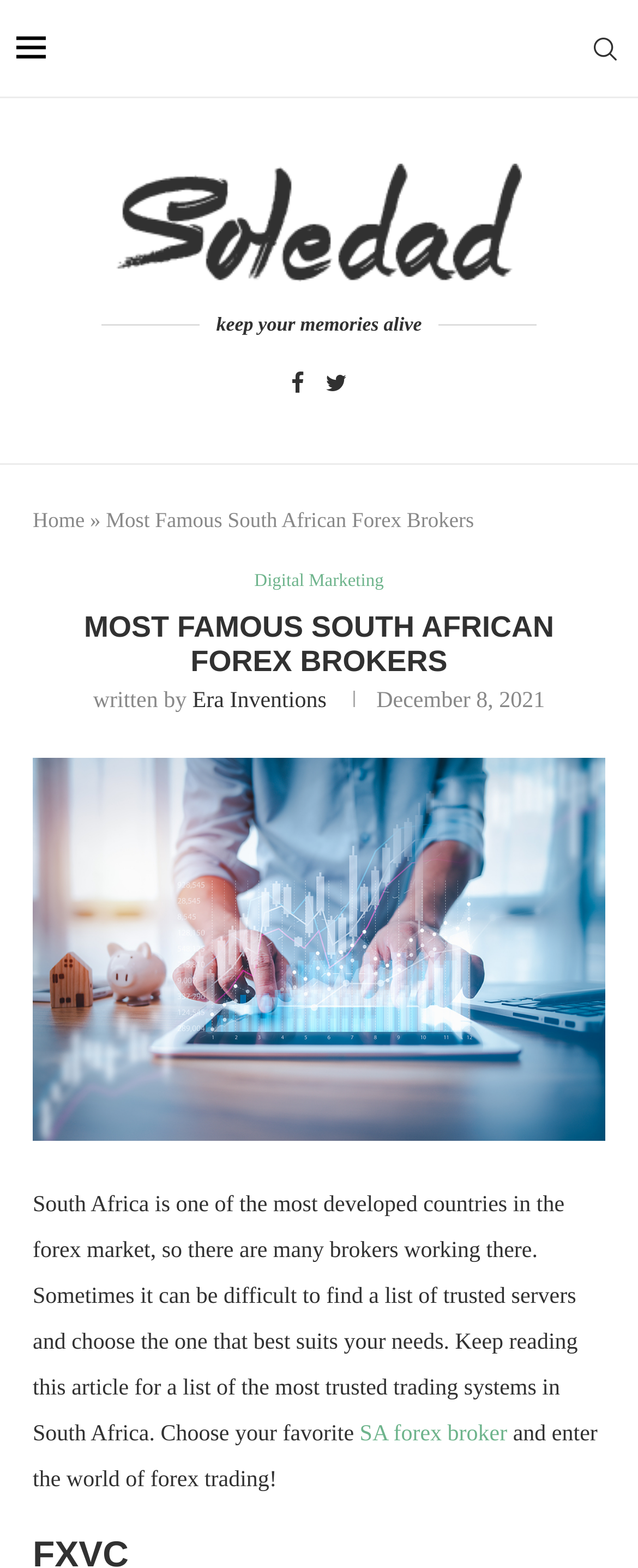Locate the bounding box coordinates of the area you need to click to fulfill this instruction: 'Click on the Facebook link'. The coordinates must be in the form of four float numbers ranging from 0 to 1: [left, top, right, bottom].

[0.456, 0.237, 0.477, 0.254]